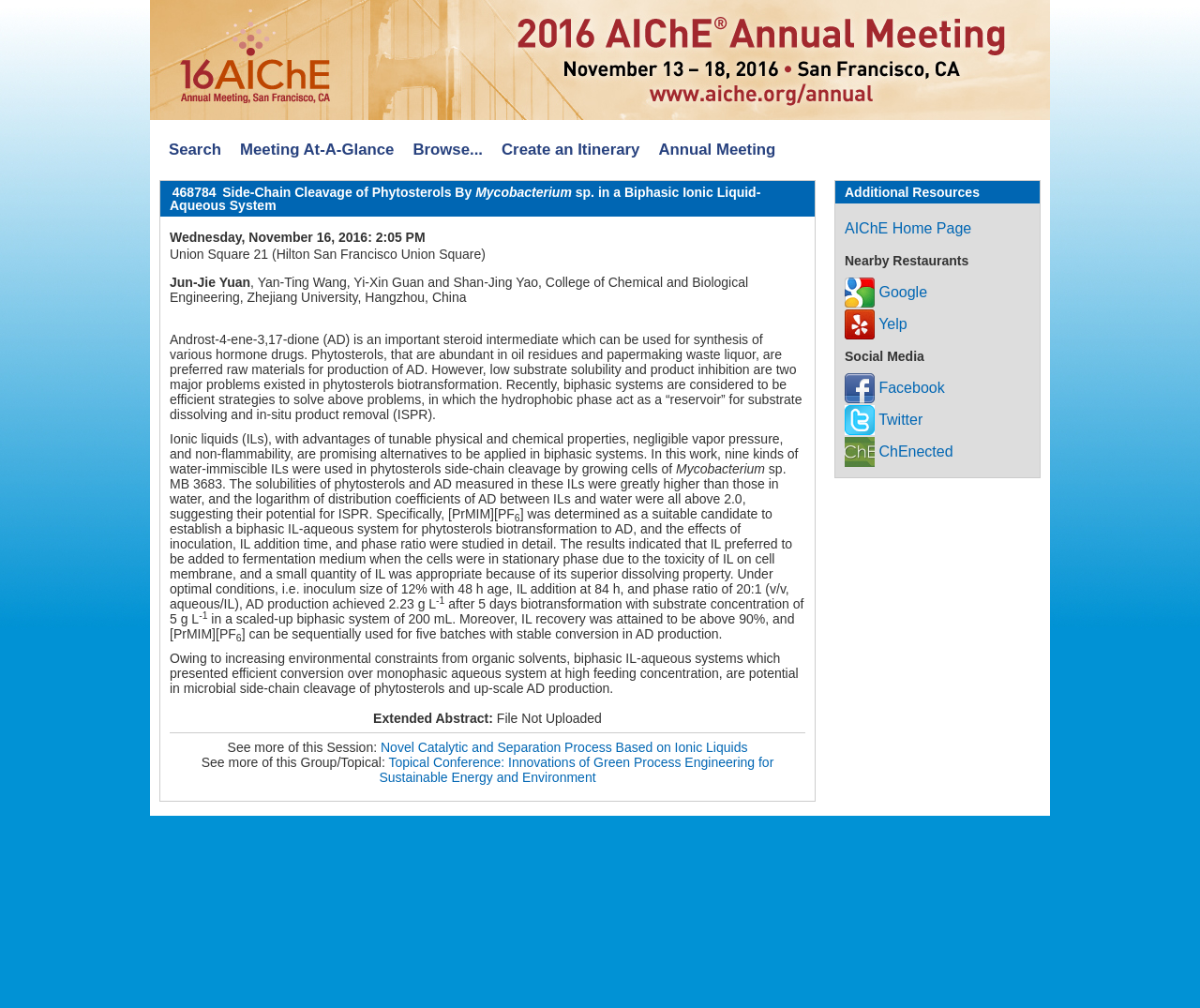Where is the meeting taking place?
Based on the image, give a one-word or short phrase answer.

Hilton San Francisco Union Square